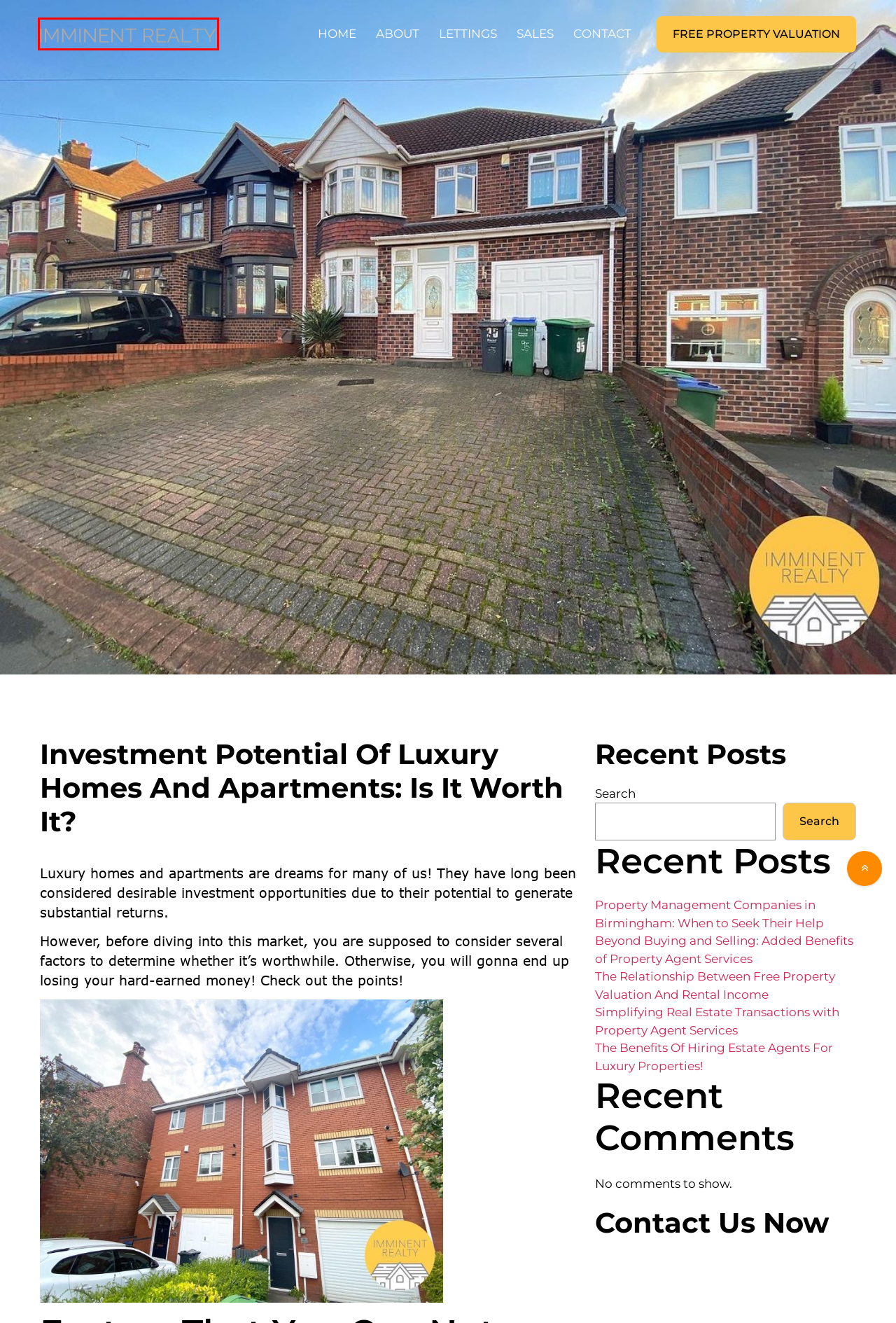Review the screenshot of a webpage that includes a red bounding box. Choose the most suitable webpage description that matches the new webpage after clicking the element within the red bounding box. Here are the candidates:
A. Real Estate Agents in Birmingham City Centre, Edgbaston, Solihull
B. Simplifying Real Estate Transactions with Property Agent Services - My blog
C. Beyond Buying and Selling: Added Benefits of Property Agent Services
D. Property Management Companies in Birmingham: When to Seek Their Help
E. The Benefits Of Hiring Estate Agents For Luxury Properties! - My blog
F. The Relationship Between Free Property Valuation And Rental Income - My blog
G. Property Management Company in Birmingham City Centre, Edgbaston
H. Letting Agencies in Birmingham City Centre, Letting Agents Edgbaston

A